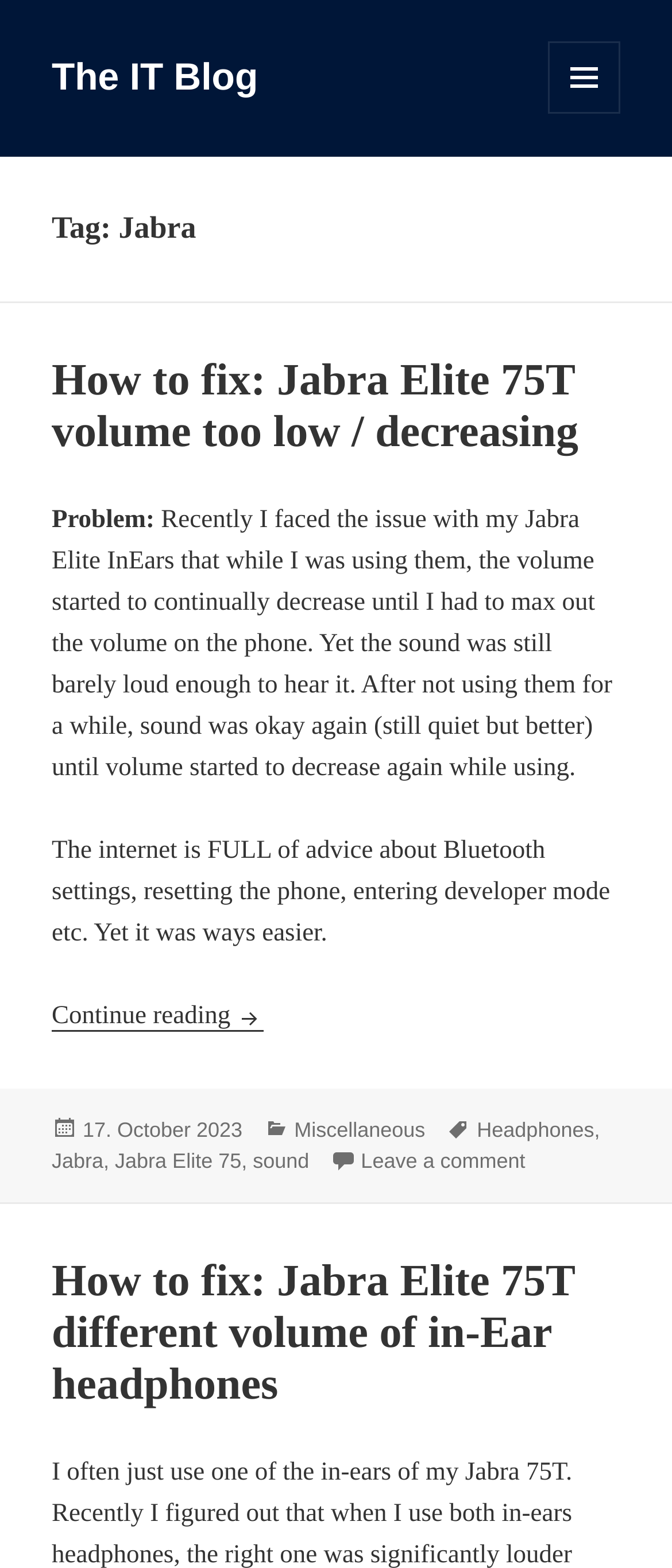Kindly provide the bounding box coordinates of the section you need to click on to fulfill the given instruction: "Continue reading the article about Jabra Elite 75T volume too low".

[0.077, 0.639, 0.394, 0.658]